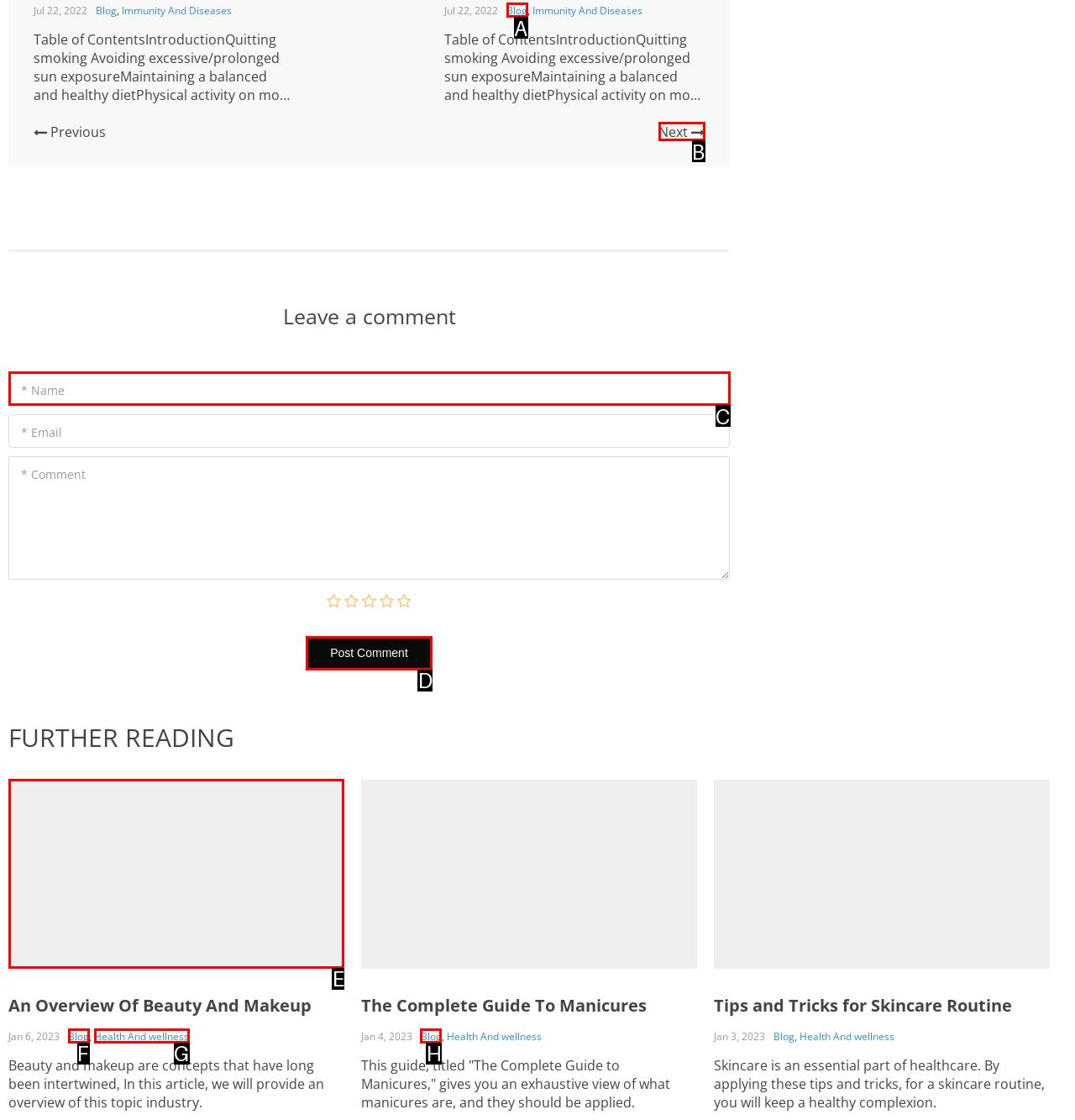Which choice should you pick to execute the task: Click on the 'Post Comment' button
Respond with the letter associated with the correct option only.

D